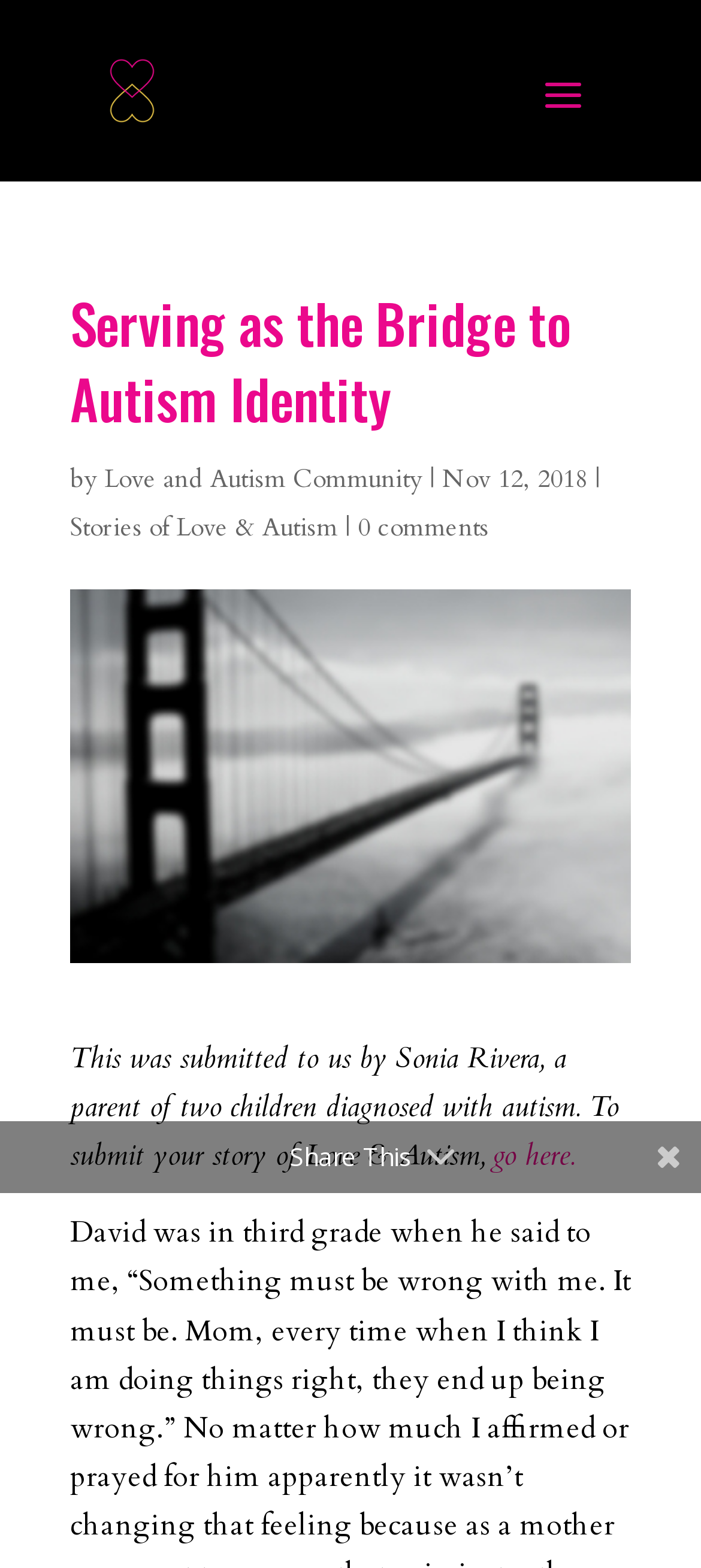Can you look at the image and give a comprehensive answer to the question:
What is the name of the section where the story is located?

The name of the section where the story is located is mentioned in the link 'Stories of Love & Autism' which is located above the title of the story.